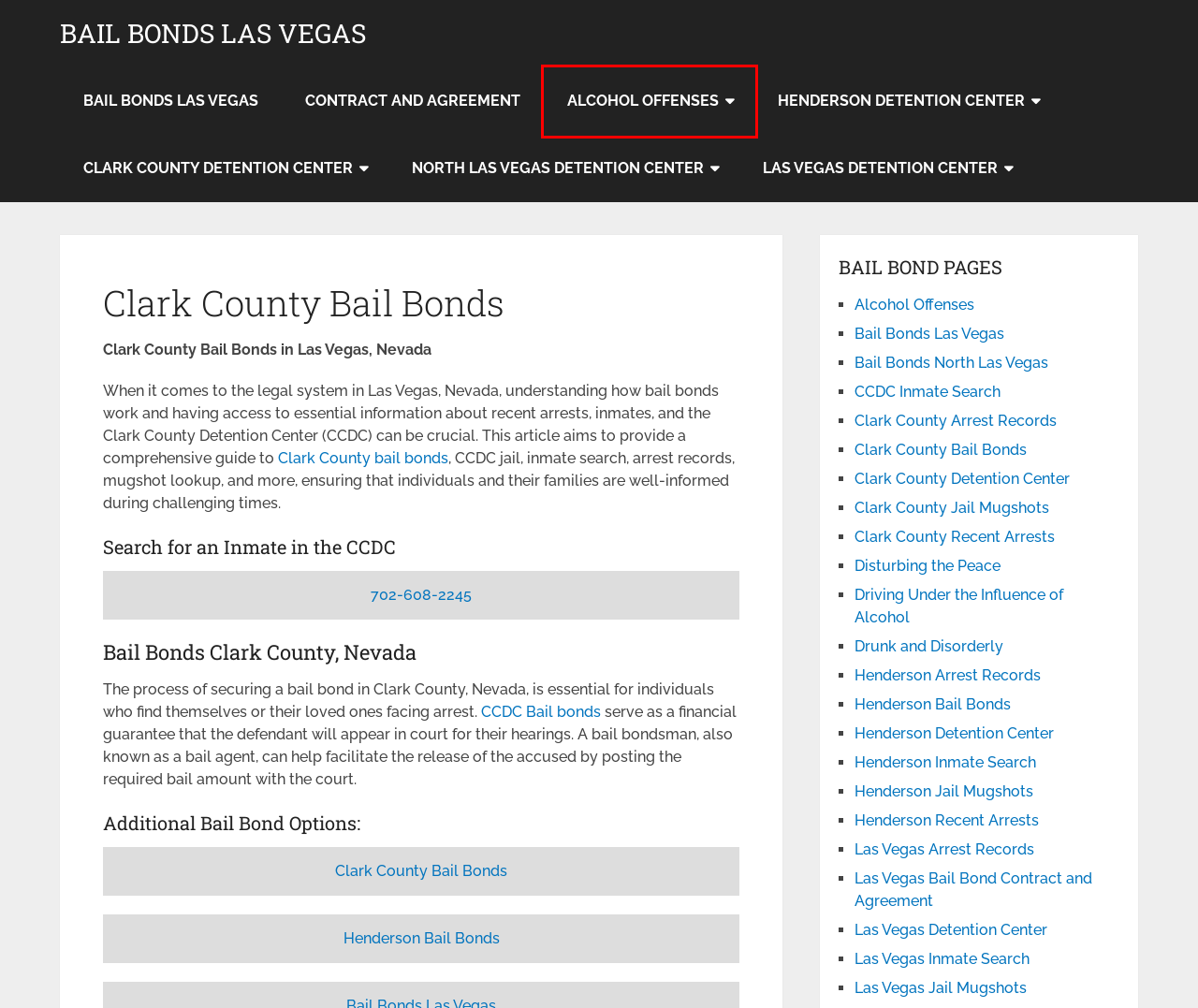Observe the screenshot of a webpage with a red bounding box around an element. Identify the webpage description that best fits the new page after the element inside the bounding box is clicked. The candidates are:
A. Henderson Arrest Records - Bail Bonds Las Vegas
B. Disturbing the Peace - Bail Bonds Las Vegas
C. Las Vegas Bail Bond Contract and Agreement 702-608-2245
D. Alcohol Offenses - Bail Bonds Las Vegas
E. Clark County Bail Bonds | Clark County Detention Center
F. Clark County Arrest Records - Bail Bonds Las Vegas
G. Las Vegas Jail Mugshots - Bail Bonds Las Vegas
H. Henderson Bail Bonds - Bail Bonds Las Vegas

D